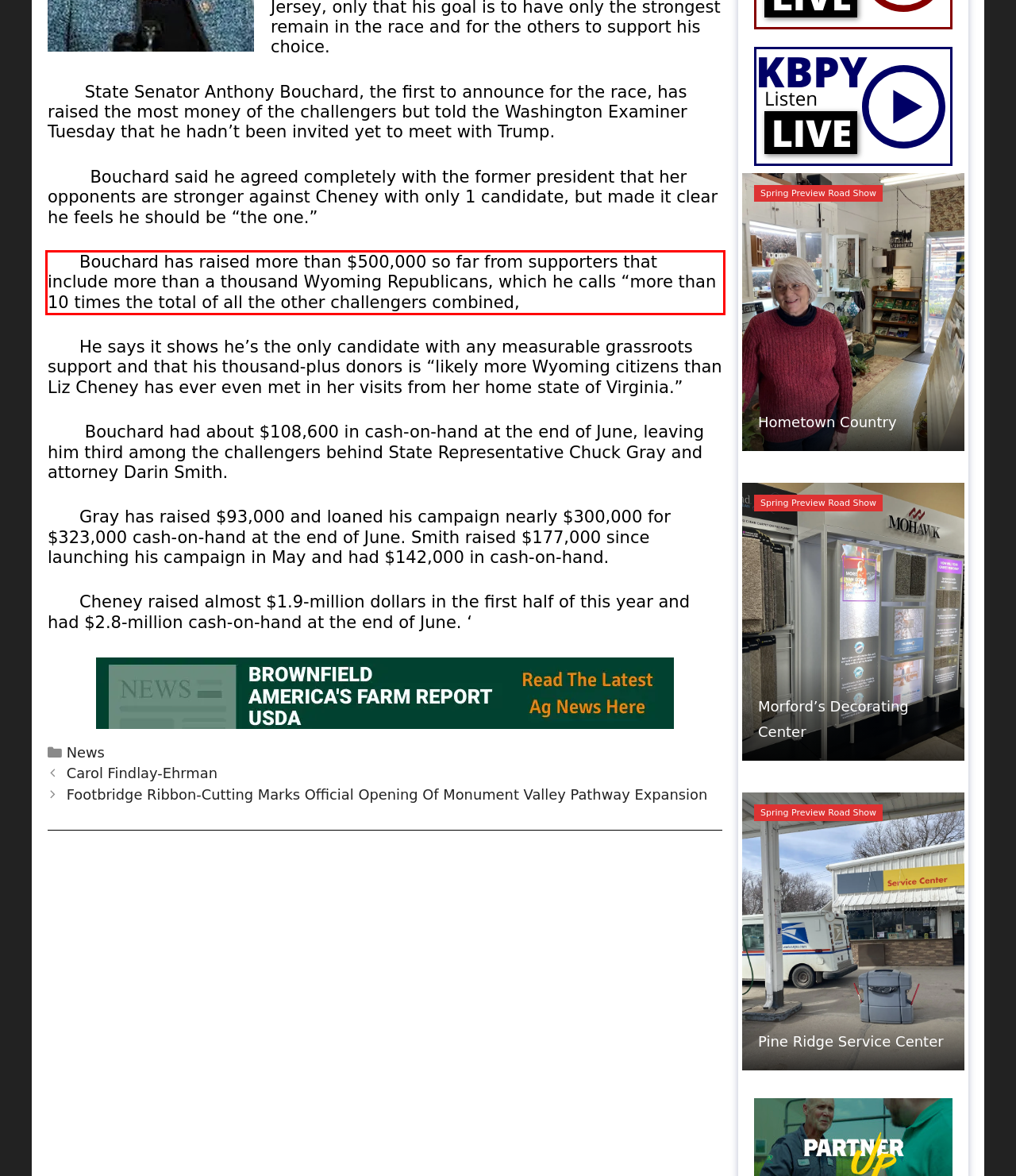The screenshot provided shows a webpage with a red bounding box. Apply OCR to the text within this red bounding box and provide the extracted content.

Bouchard has raised more than $500,000 so far from supporters that include more than a thousand Wyoming Republicans, which he calls “more than 10 times the total of all the other challengers combined,